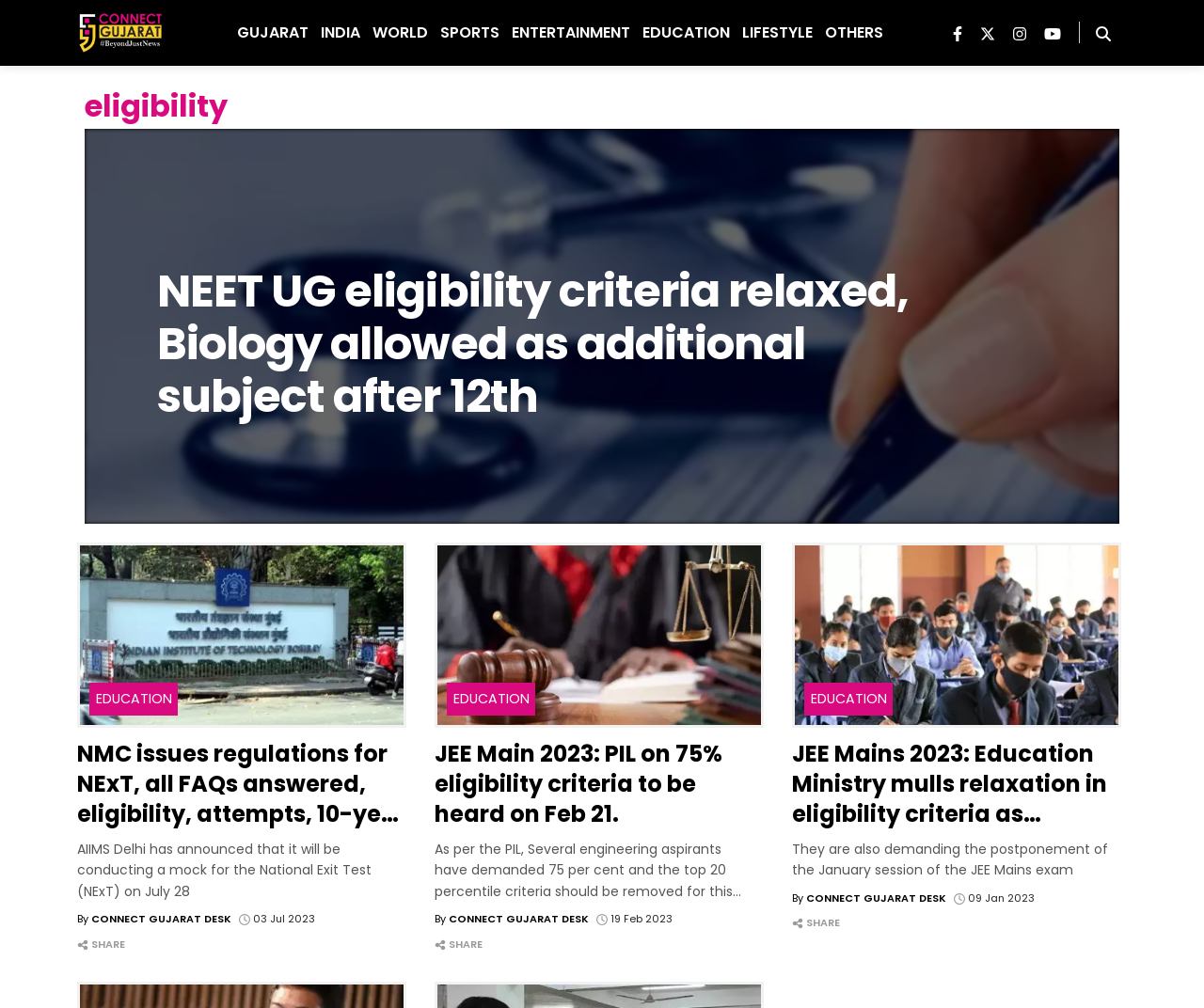Find the bounding box coordinates of the area that needs to be clicked in order to achieve the following instruction: "Click on the Gujarat link". The coordinates should be specified as four float numbers between 0 and 1, i.e., [left, top, right, bottom].

[0.191, 0.0, 0.256, 0.065]